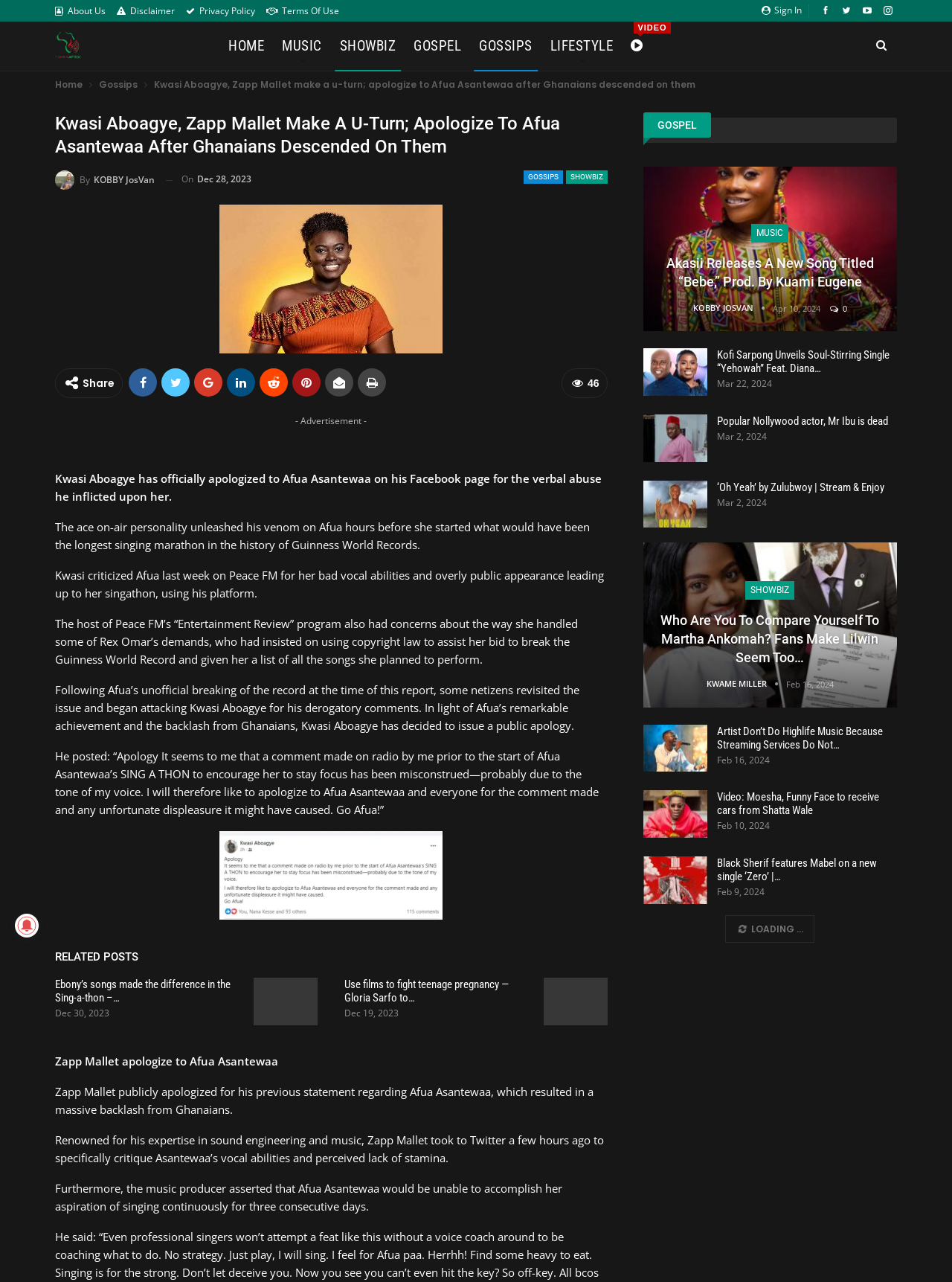What is the topic of the main article?
From the screenshot, provide a brief answer in one word or phrase.

Kwasi Aboagye's apology